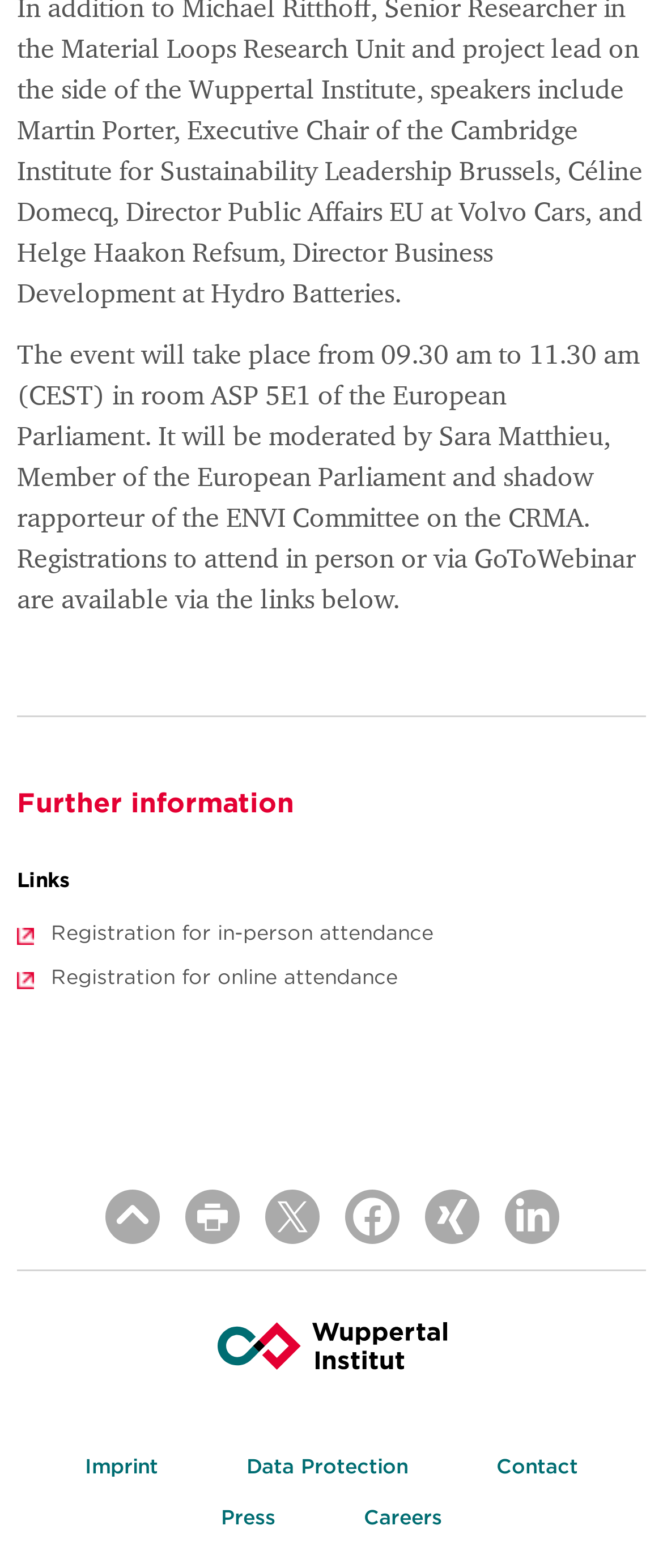Use a single word or phrase to answer the question: How many links are available for registration?

2